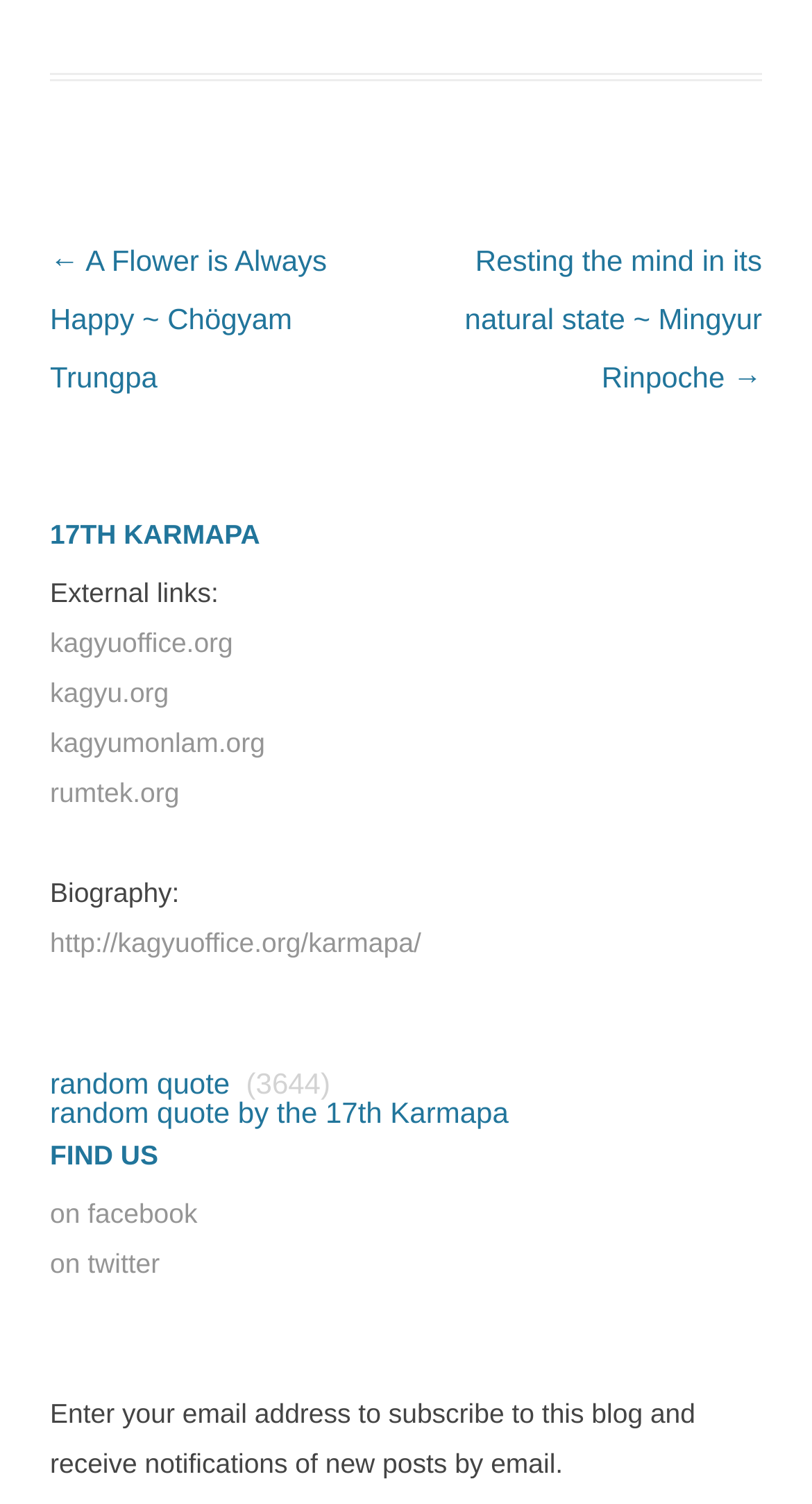Based on the provided description, "kagyumonlam.org", find the bounding box of the corresponding UI element in the screenshot.

[0.062, 0.484, 0.326, 0.504]